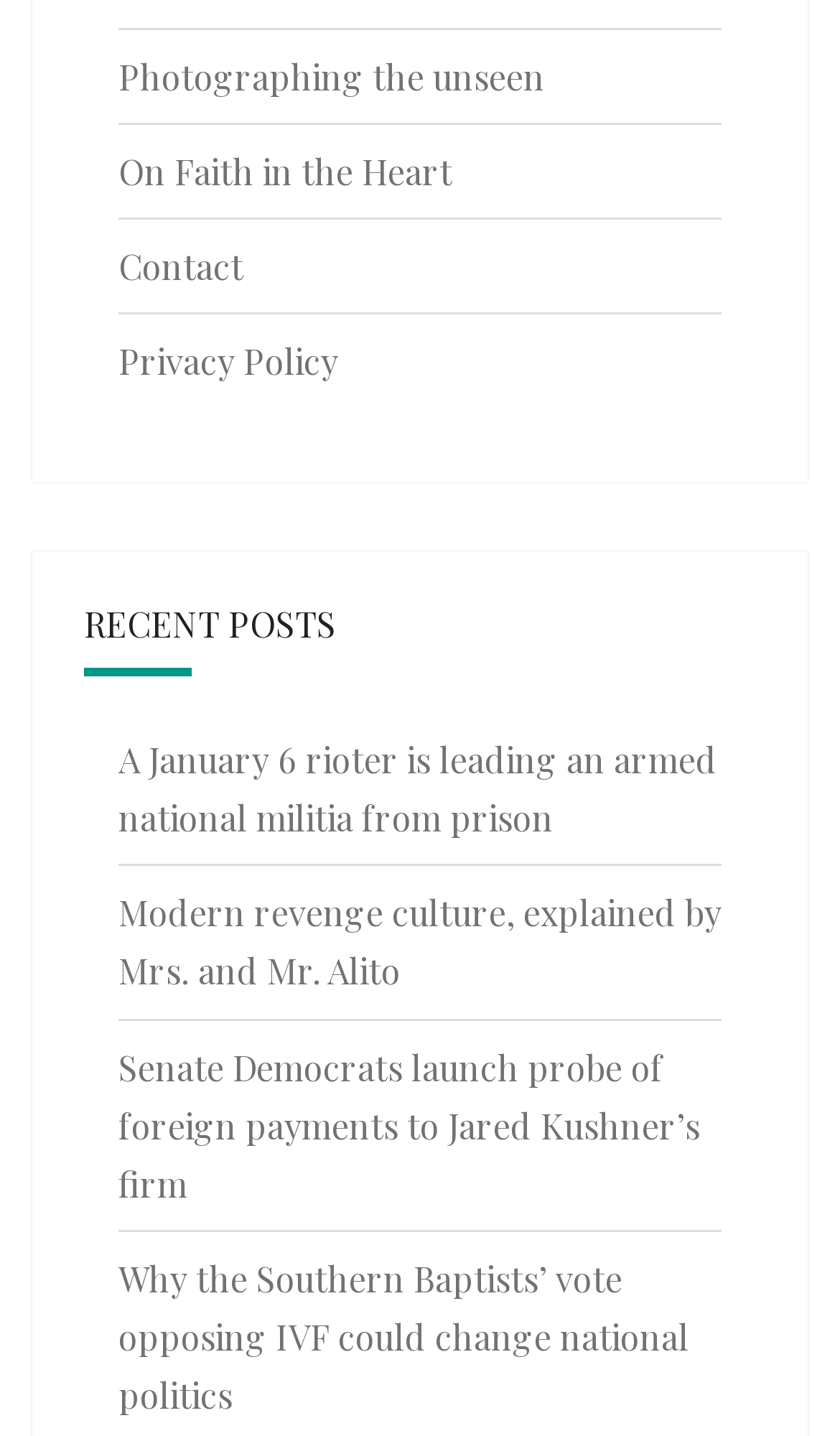Please identify the bounding box coordinates of the element that needs to be clicked to execute the following command: "View recent posts". Provide the bounding box using four float numbers between 0 and 1, formatted as [left, top, right, bottom].

[0.038, 0.383, 0.962, 0.448]